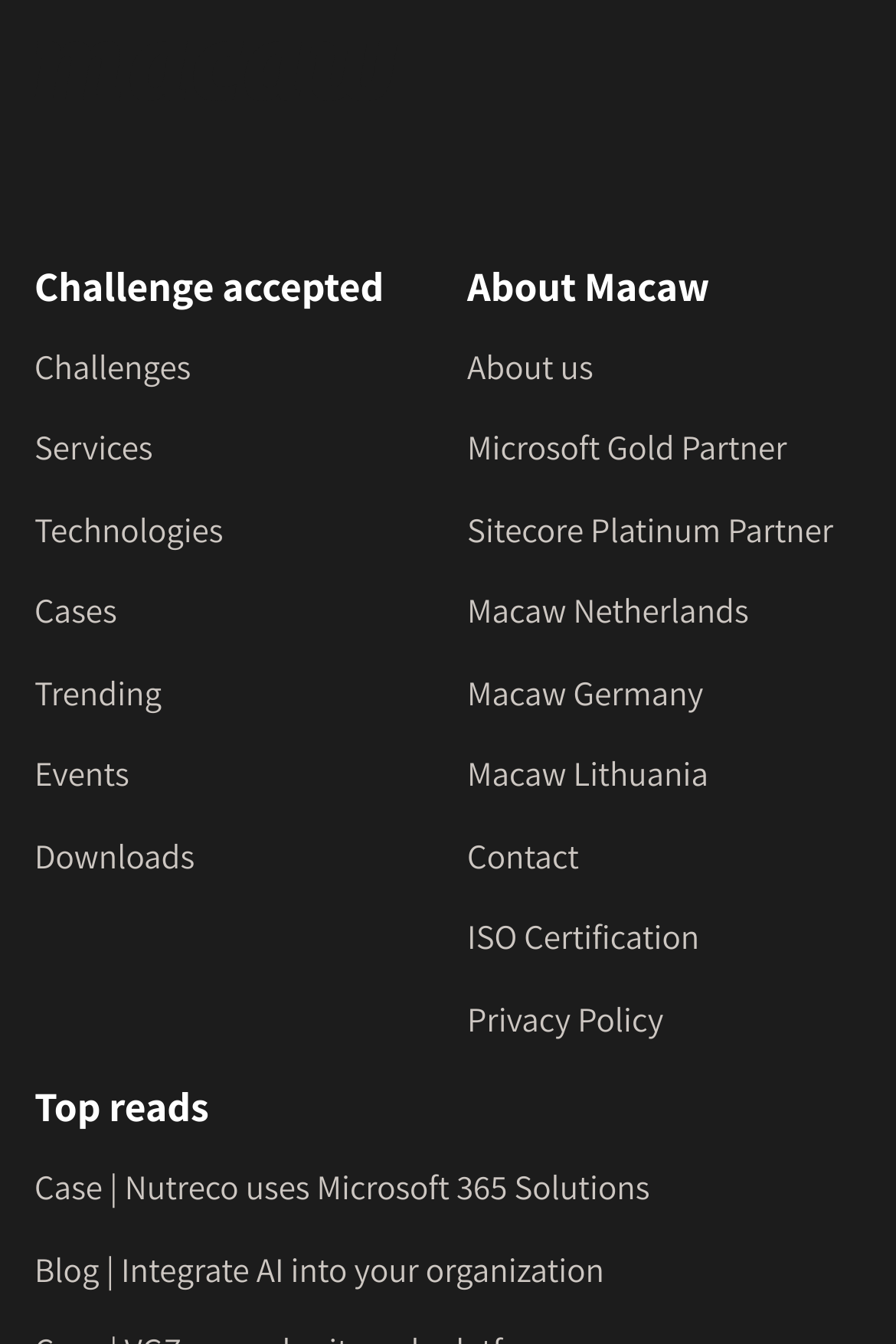What is the company's certification?
Refer to the image and answer the question using a single word or phrase.

ISO Certification